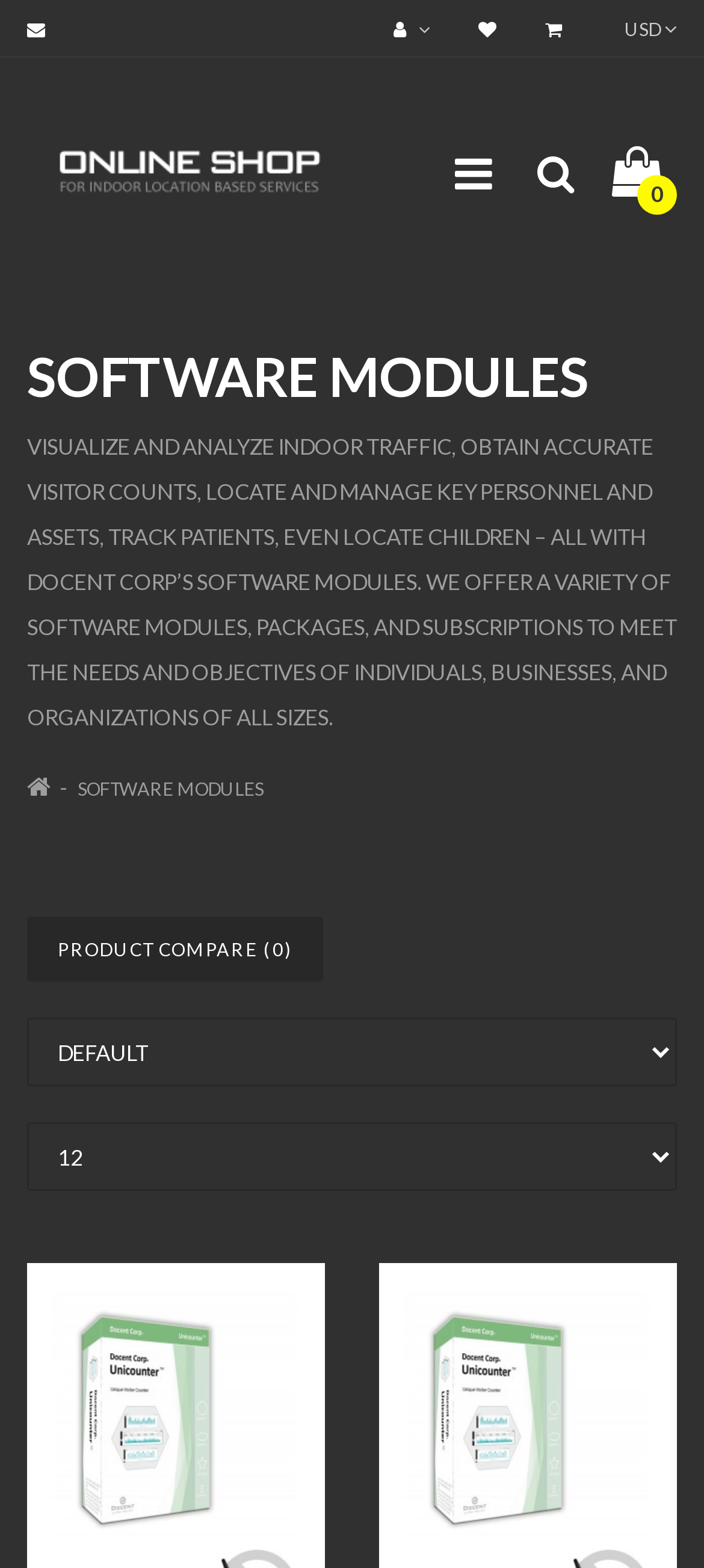Predict the bounding box of the UI element based on this description: "alt="Online Shop" title="Online Shop"".

[0.038, 0.048, 0.5, 0.167]